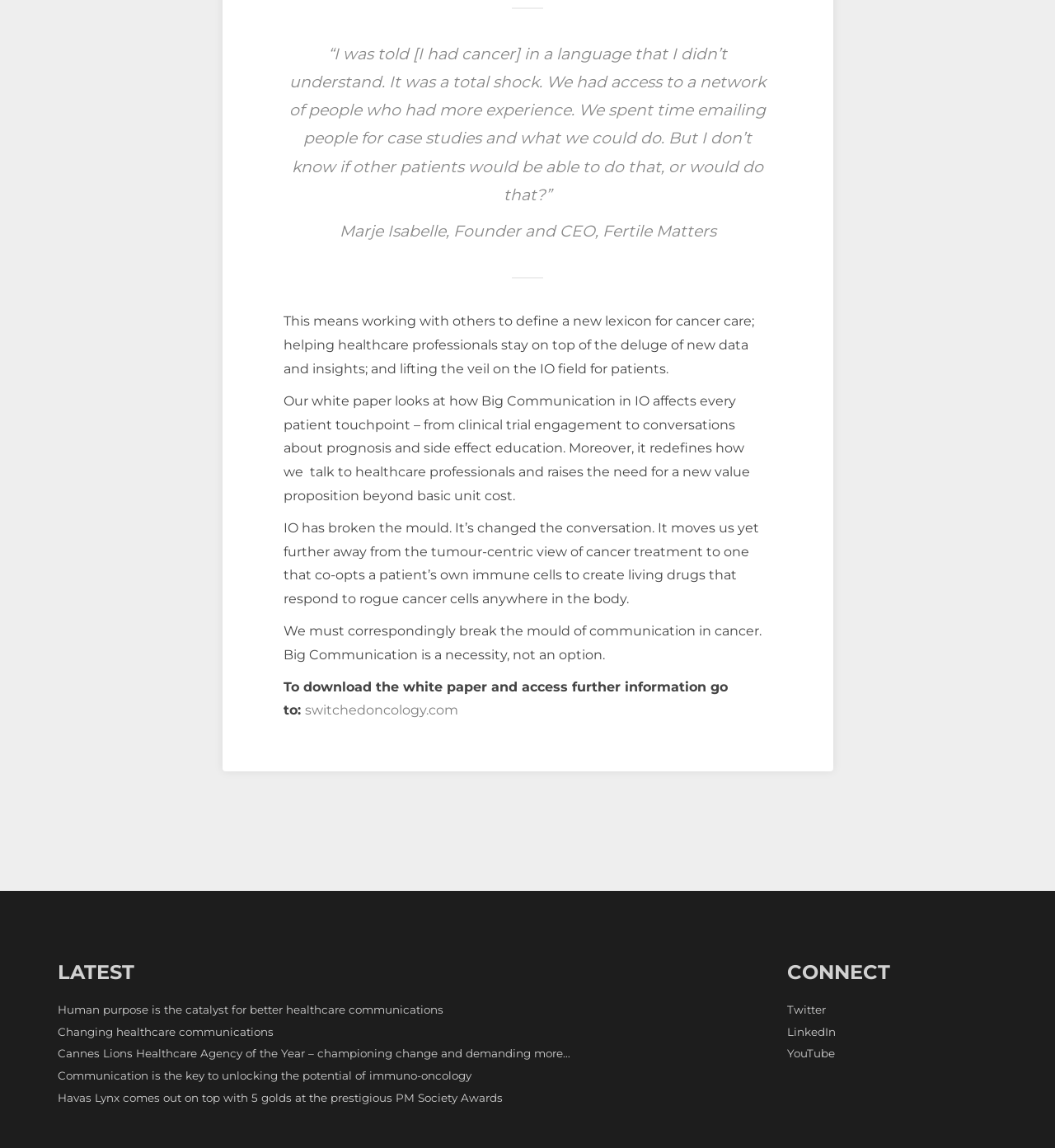Identify the bounding box coordinates for the UI element described by the following text: "Changing healthcare communications". Provide the coordinates as four float numbers between 0 and 1, in the format [left, top, right, bottom].

[0.055, 0.893, 0.259, 0.904]